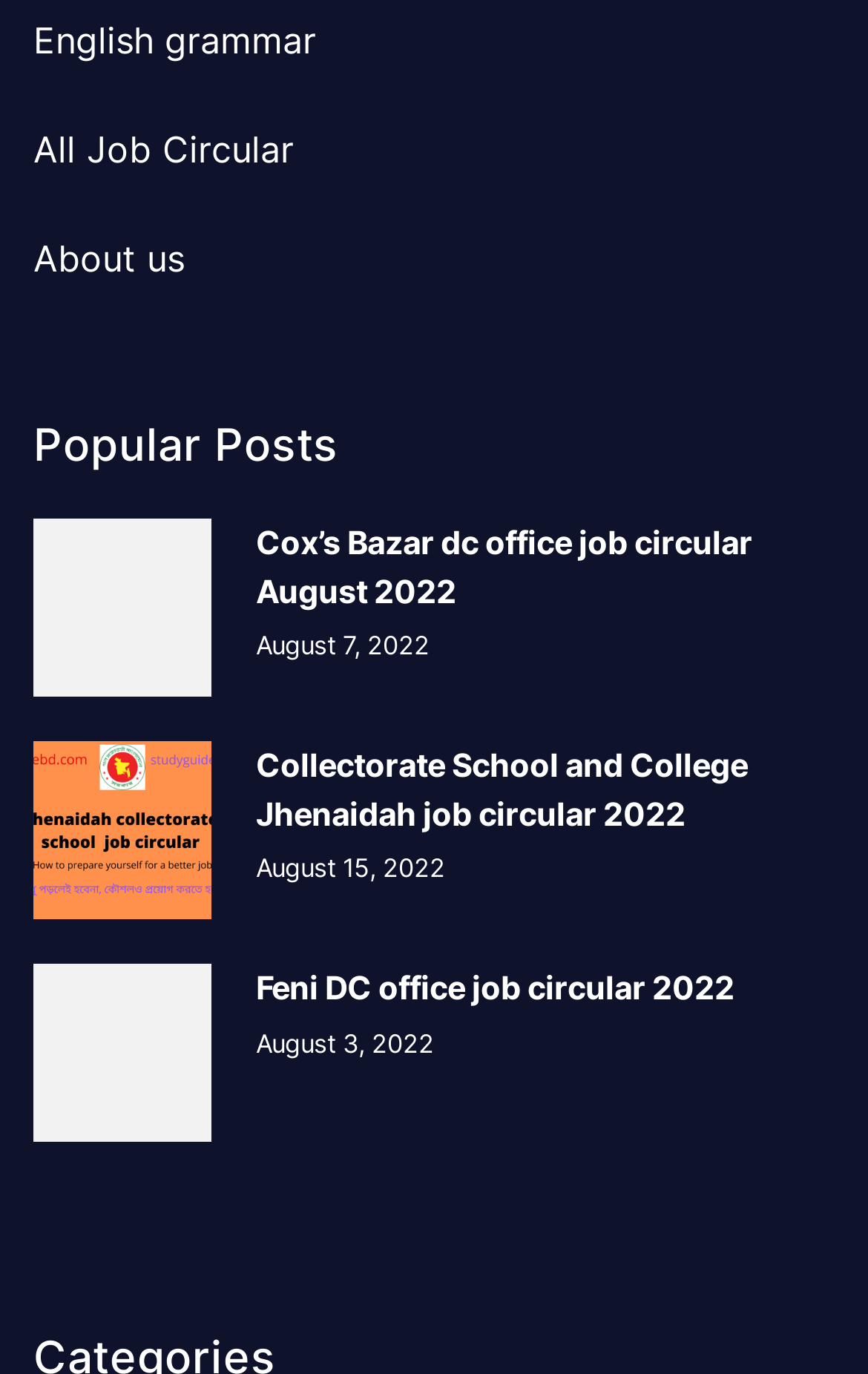Predict the bounding box coordinates for the UI element described as: "English grammar". The coordinates should be four float numbers between 0 and 1, presented as [left, top, right, bottom].

[0.038, 0.017, 0.364, 0.042]